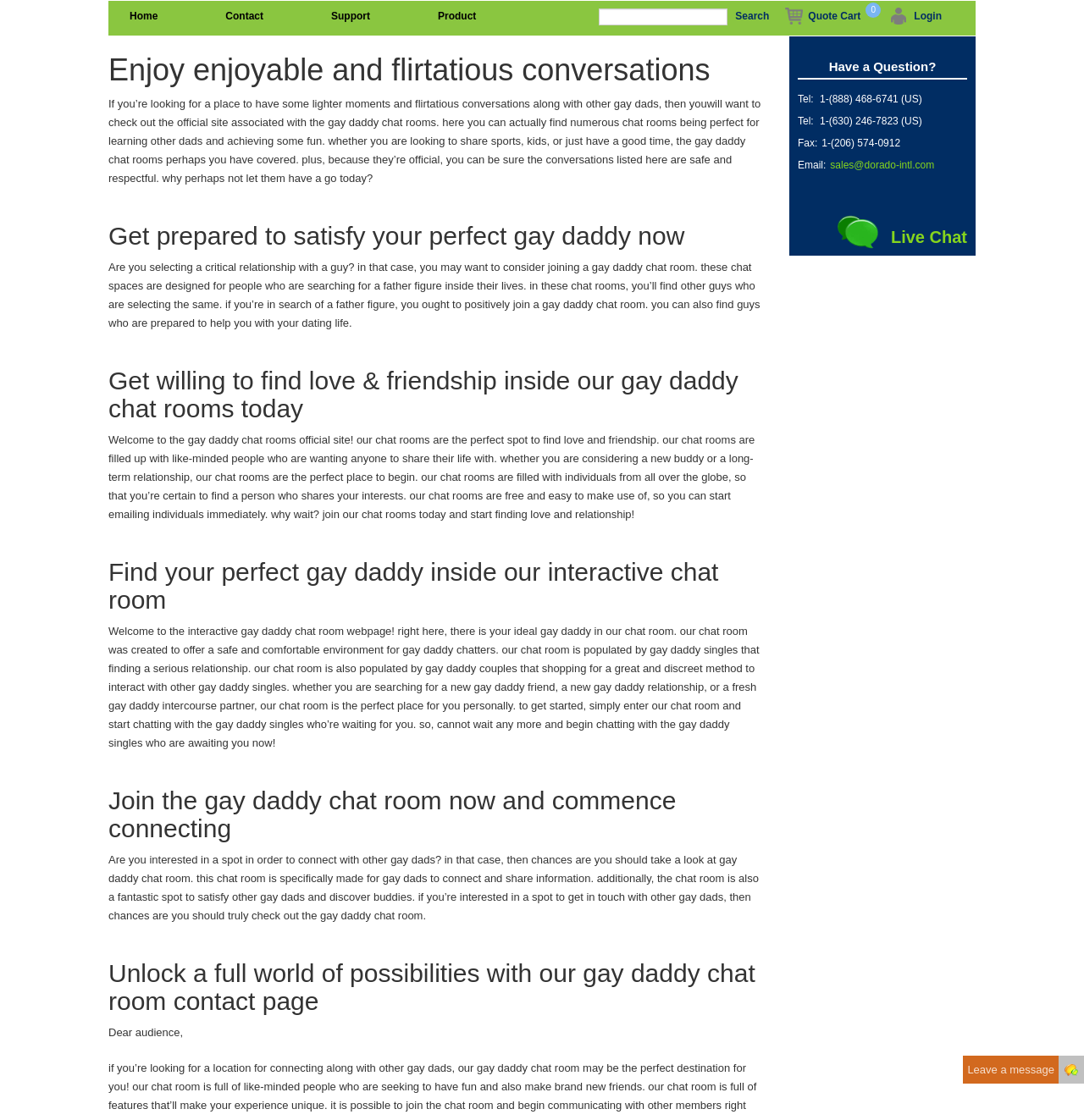Your task is to find and give the main heading text of the webpage.

Enjoy enjoyable and flirtatious conversations